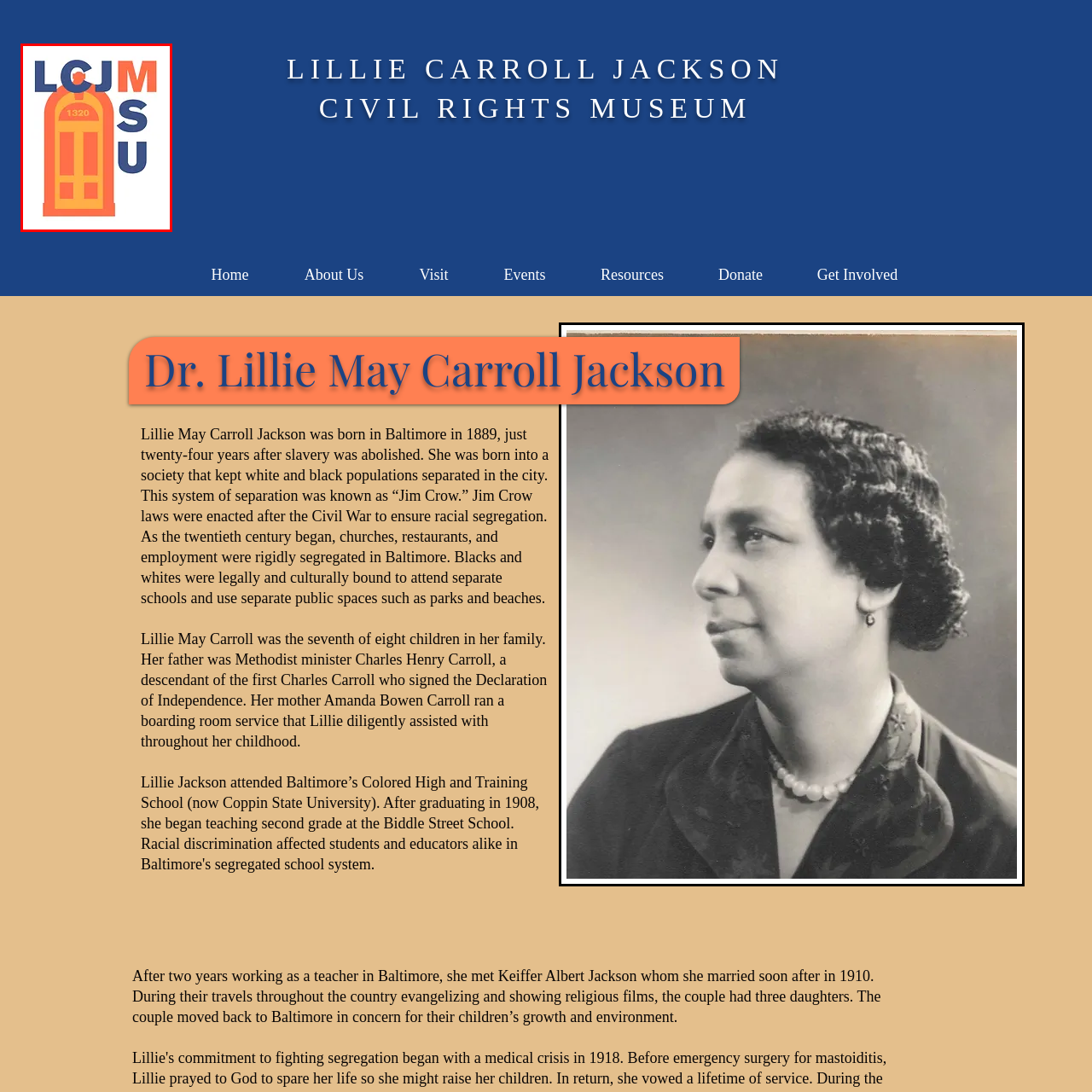What does 'MSU' likely represent?
View the image contained within the red box and provide a one-word or short-phrase answer to the question.

University or educational institution